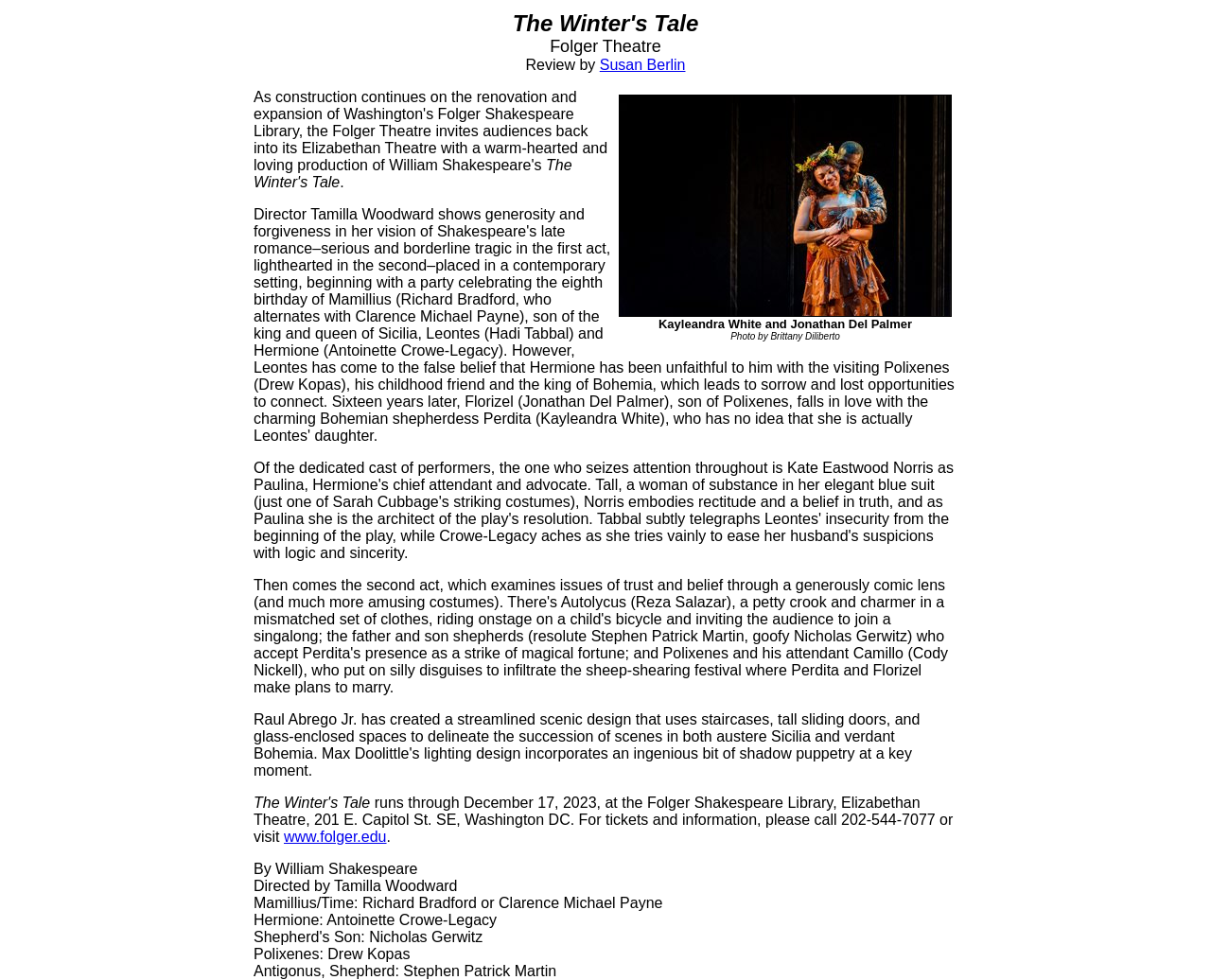Provide the bounding box for the UI element matching this description: "Susan Berlin".

[0.495, 0.058, 0.566, 0.074]